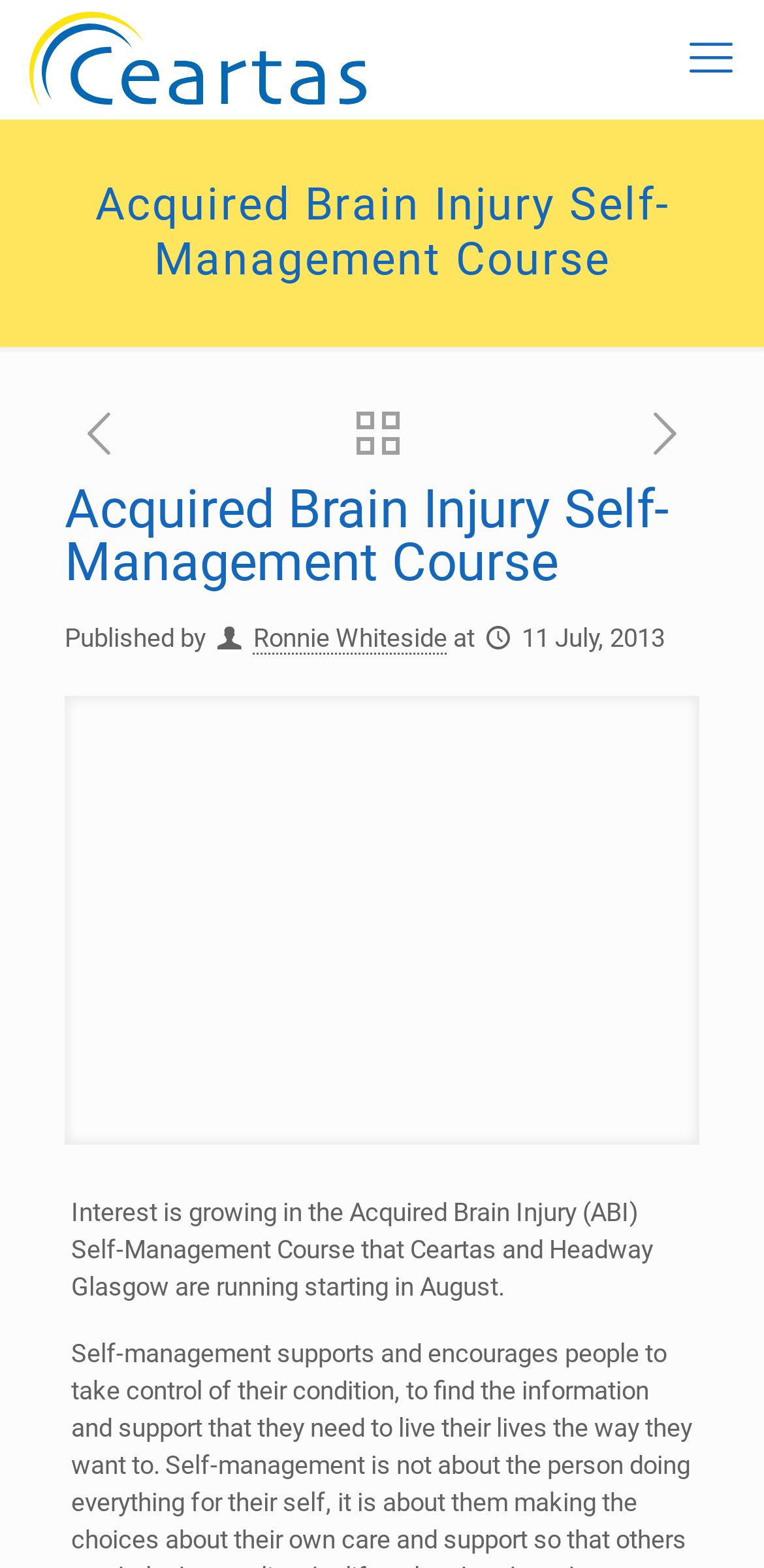Locate the bounding box for the described UI element: "aria-label="mobile menu"". Ensure the coordinates are four float numbers between 0 and 1, formatted as [left, top, right, bottom].

[0.887, 0.016, 0.974, 0.059]